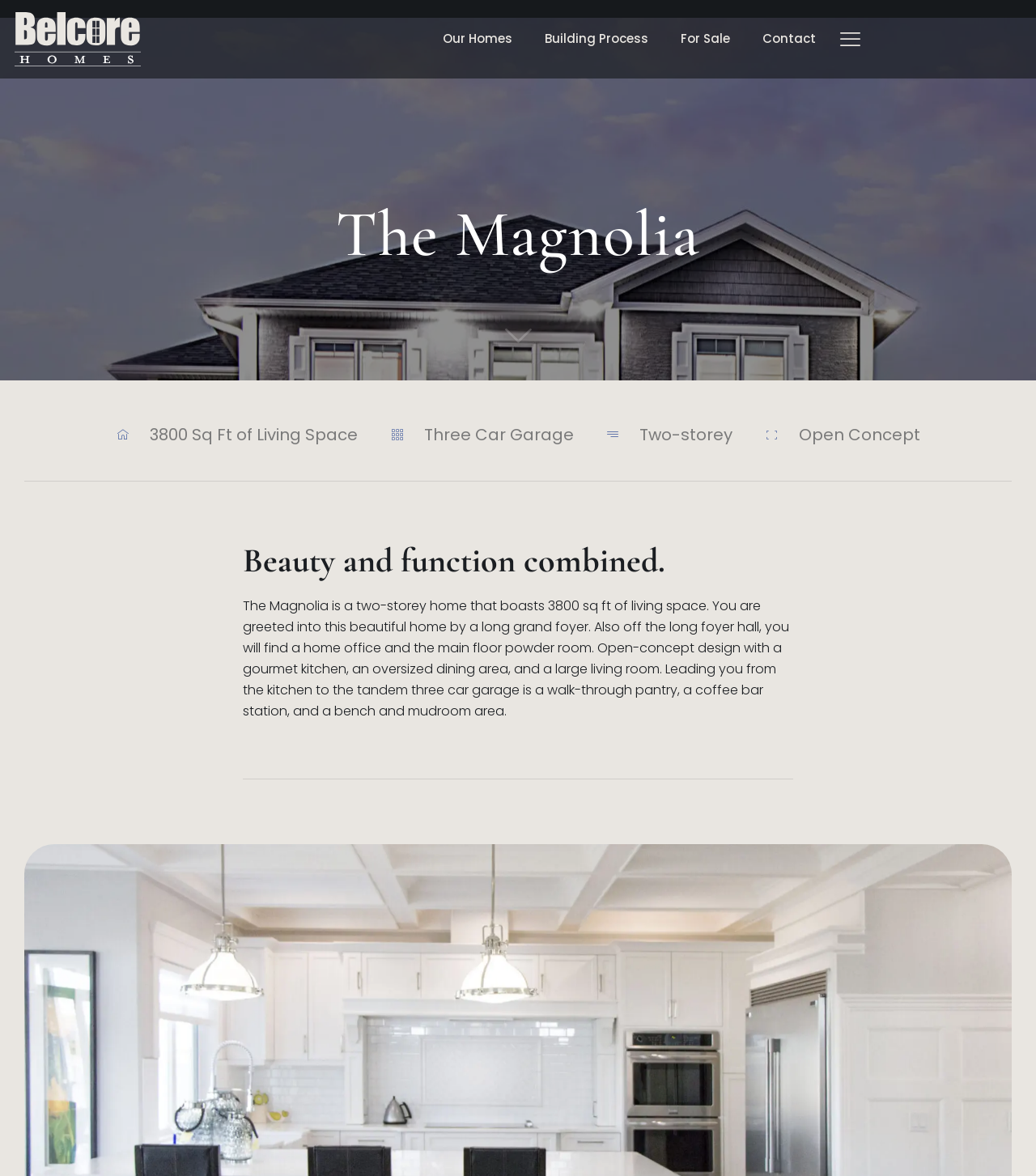Describe the webpage in detail, including text, images, and layout.

The webpage appears to be a real estate webpage, specifically showcasing a home model called "The Magnolia" by Belcore Homes. At the top left corner, there is a logo of Belcore Homes, which is an image linked to the company's website. 

To the right of the logo, there is a navigation menu with four links: "Our Homes", "Building Process", "For Sale", and "Contact". These links are positioned horizontally, with "Our Homes" on the left and "Contact" on the right.

Below the navigation menu, there is a large heading that reads "The Magnolia". Underneath the heading, there is a scroll down icon, which is a generic icon indicating that there is more content below.

Below the scroll down icon, there are four short descriptions of the home's features, positioned horizontally: "3800 Sq Ft of Living Space", "Three Car Garage", "Two-storey", and "Open Concept". 

Further down, there is a heading that reads "Beauty and function combined." Below this heading, there is a longer paragraph describing the home's layout and features, including a grand foyer, home office, powder room, open-concept design, gourmet kitchen, dining area, living room, walk-through pantry, coffee bar station, and bench and mudroom area.